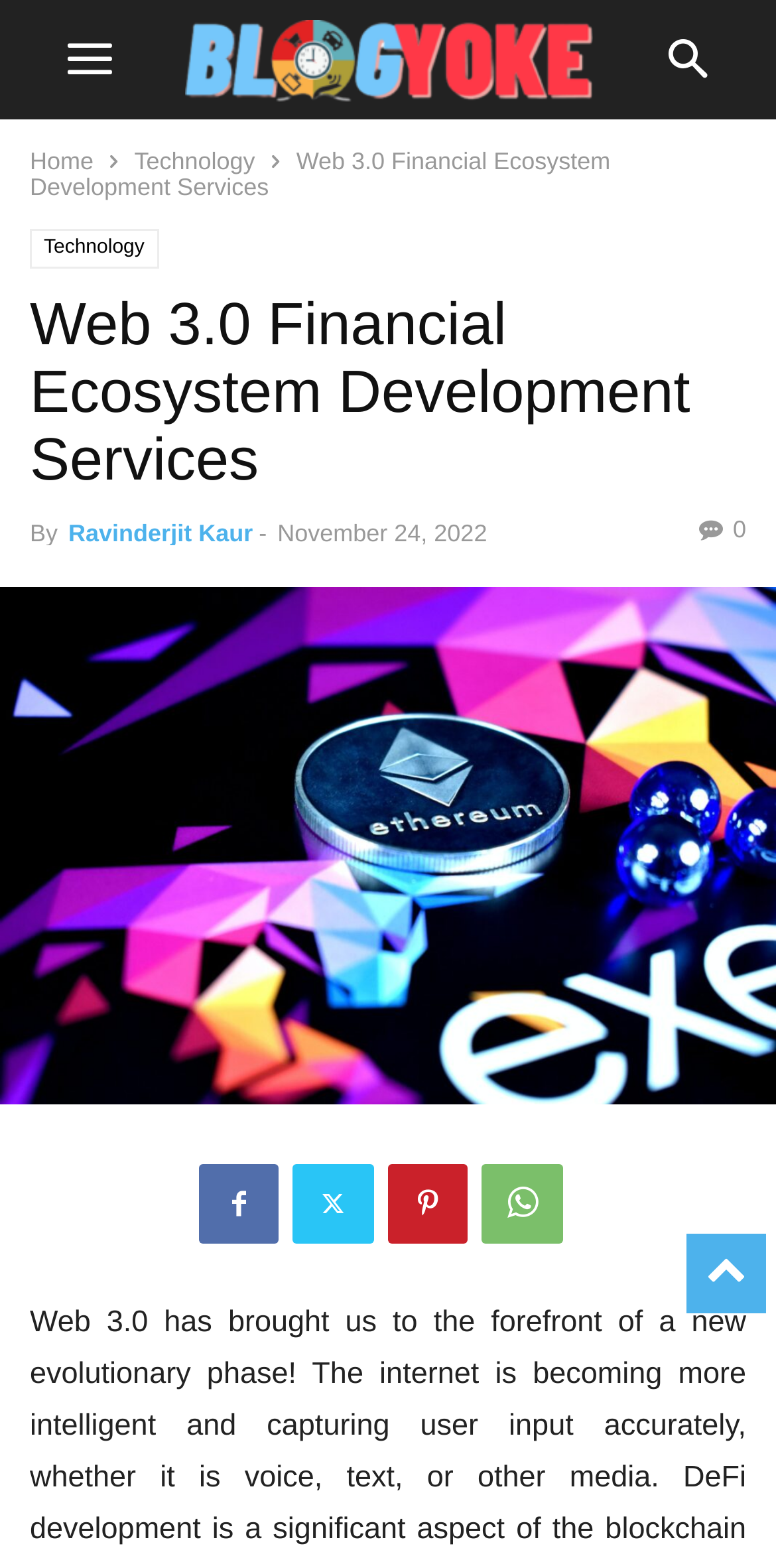How many social media links are there?
Please look at the screenshot and answer in one word or a short phrase.

4